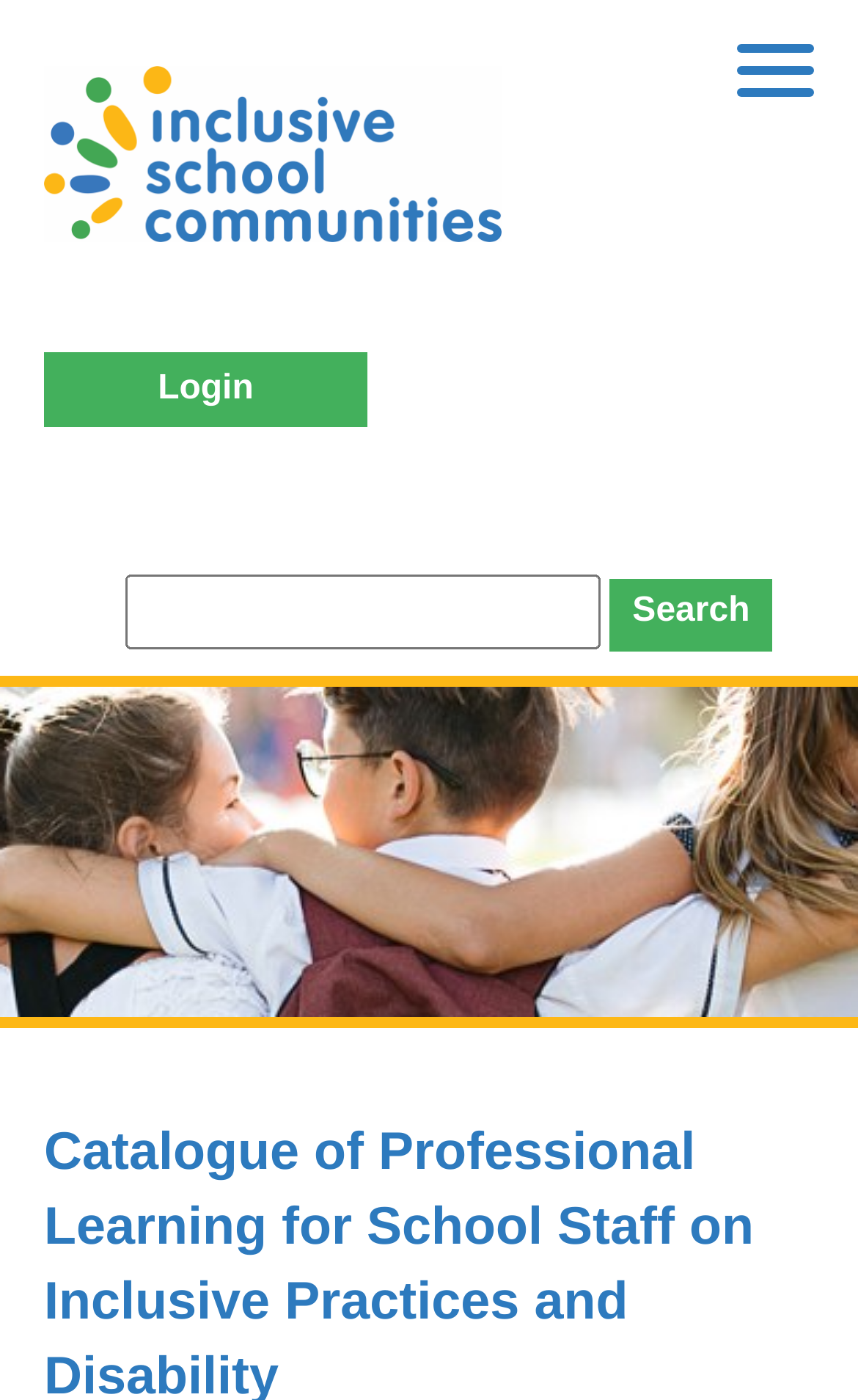Can you find and generate the webpage's heading?

Catalogue of Professional Learning for School Staff on Inclusive Practices and Disability